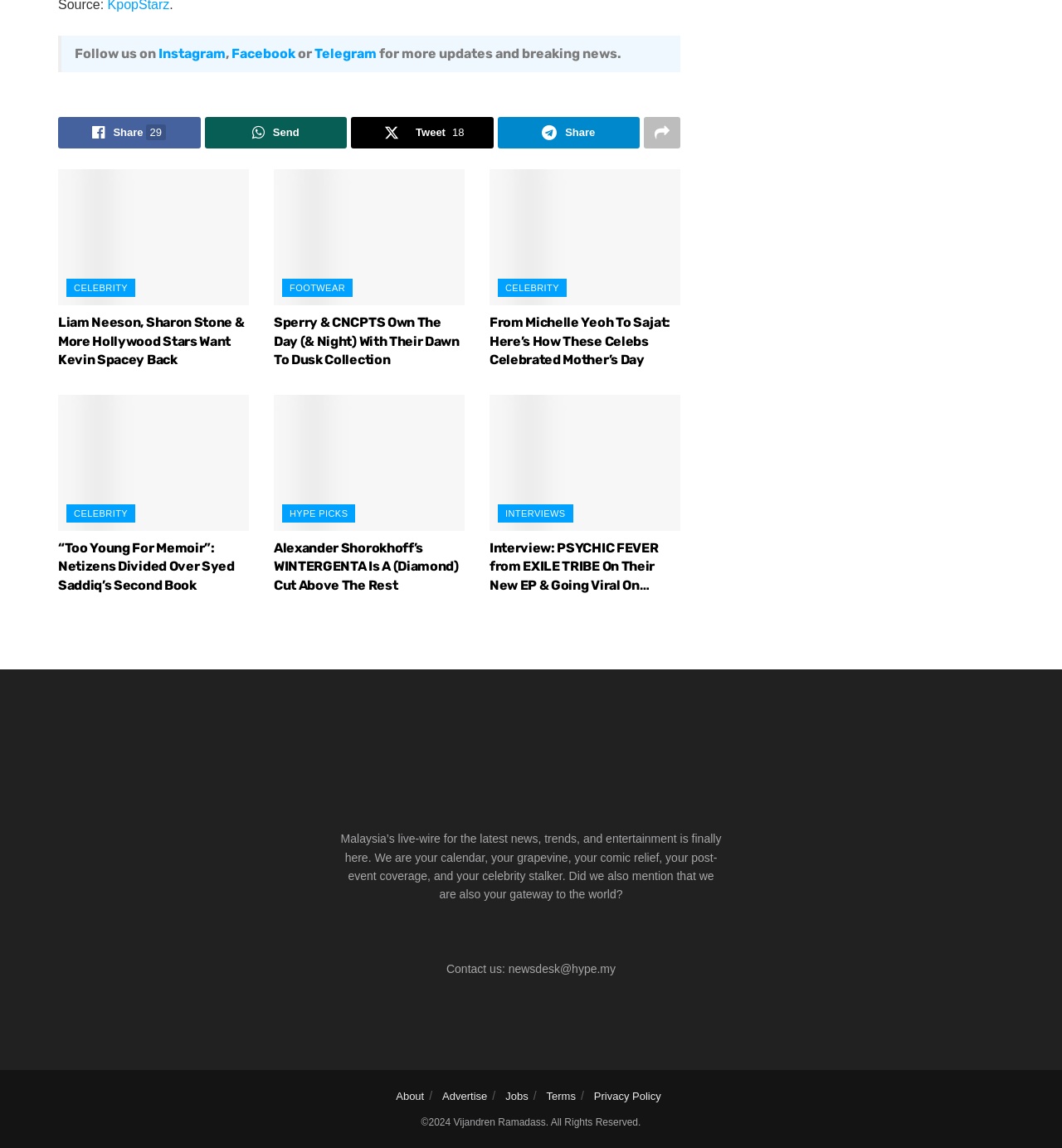Given the description "Tweet18", determine the bounding box of the corresponding UI element.

[0.33, 0.102, 0.464, 0.129]